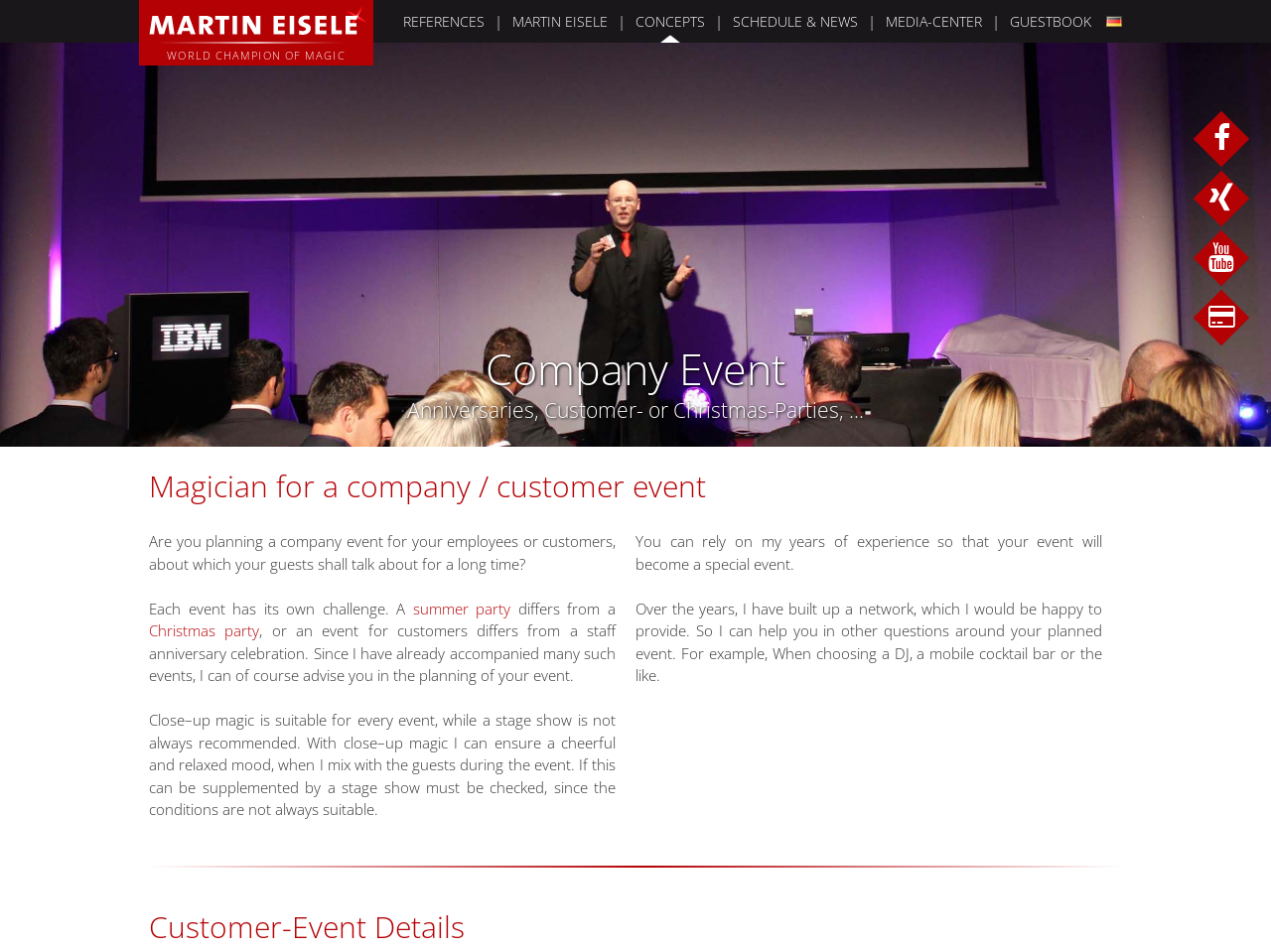What is the purpose of close-up magic?
Carefully analyze the image and provide a detailed answer to the question.

According to the text, close-up magic is suitable for every event and can ensure a cheerful and relaxed mood, as the magician mixes with the guests during the event.